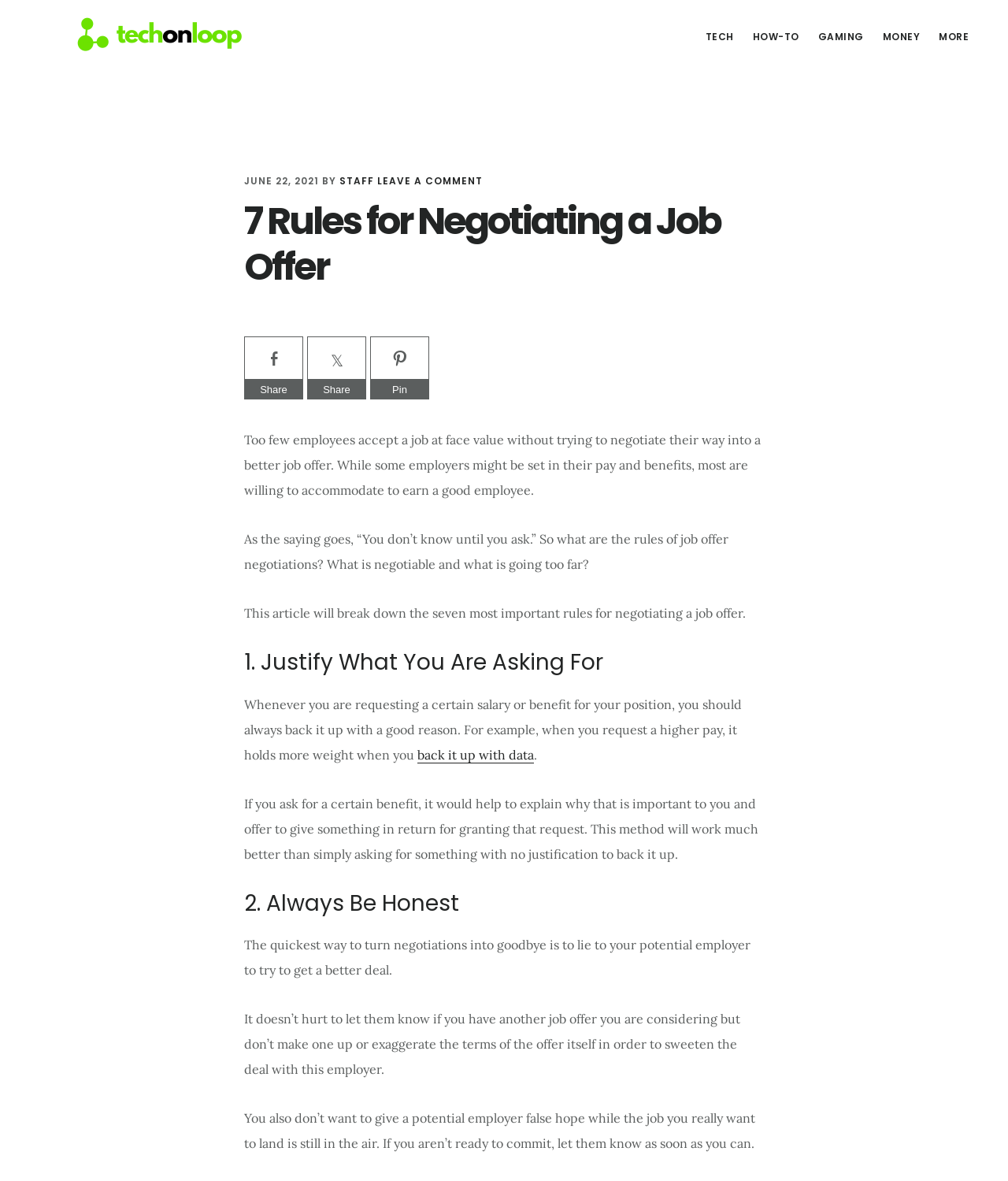Please locate the clickable area by providing the bounding box coordinates to follow this instruction: "Click on the 'TECHONLOOP' link".

[0.031, 0.006, 0.266, 0.053]